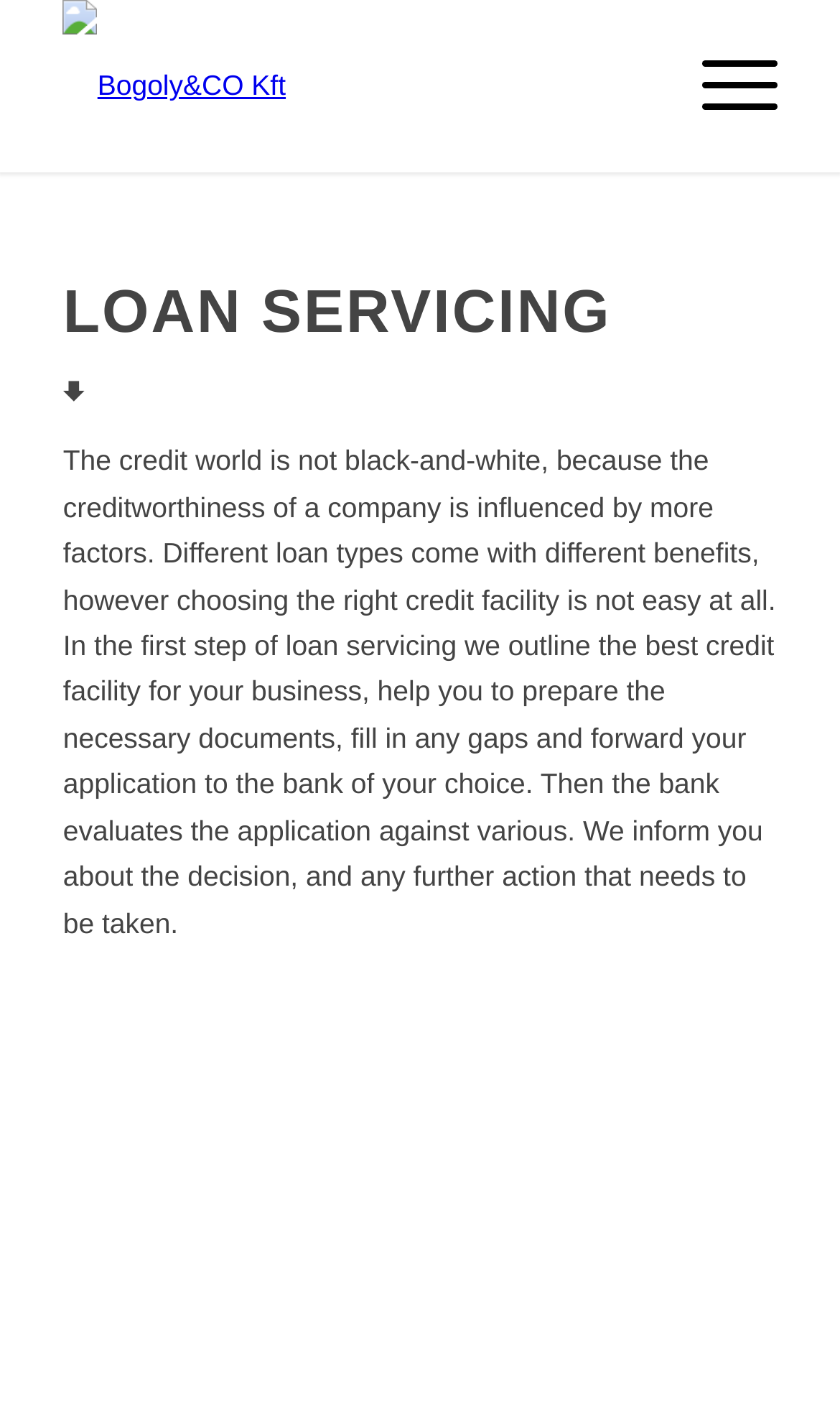How many steps are involved in loan servicing?
Kindly answer the question with as much detail as you can.

The text on the webpage explains the first step of loan servicing, which involves outlining the best credit facility, preparing documents, and forwarding the application to the bank. It also mentions that the bank evaluates the application and the company informs the client about the decision, implying that there is at least one more step involved in the process.